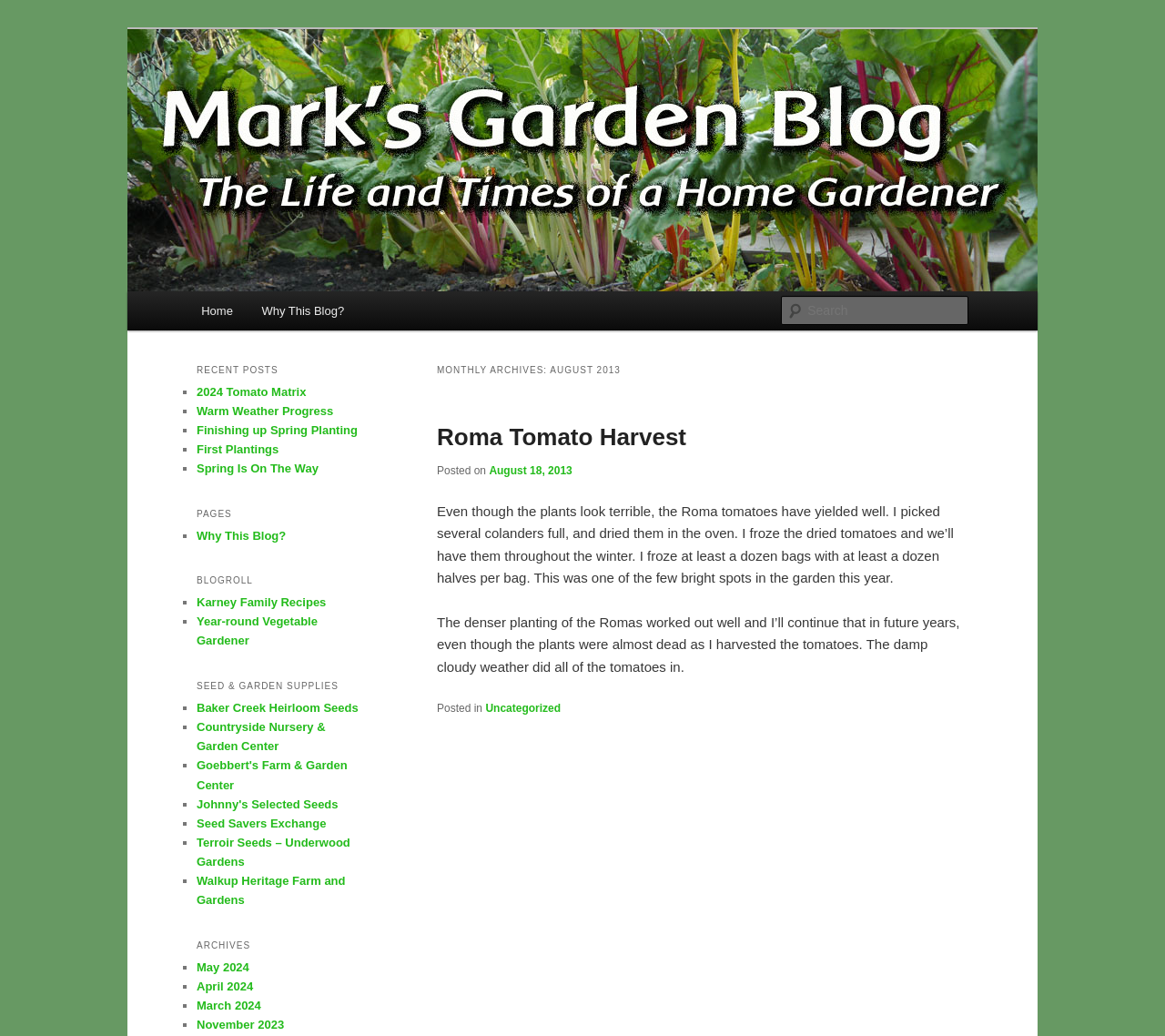Identify the bounding box coordinates of the clickable section necessary to follow the following instruction: "Visit the 'Why This Blog?' page". The coordinates should be presented as four float numbers from 0 to 1, i.e., [left, top, right, bottom].

[0.212, 0.281, 0.308, 0.319]